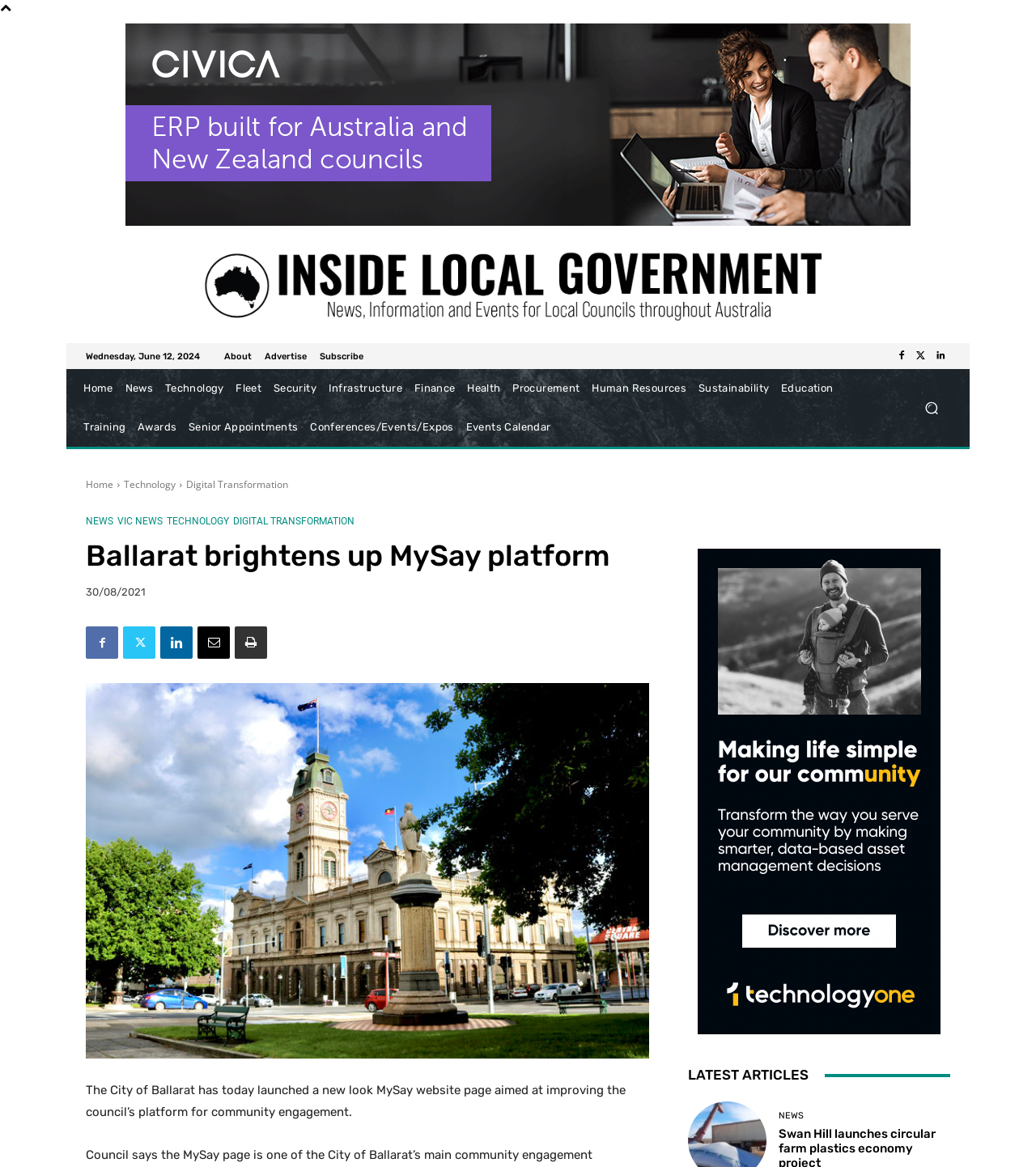Find and provide the bounding box coordinates for the UI element described with: "Print".

[0.227, 0.537, 0.258, 0.565]